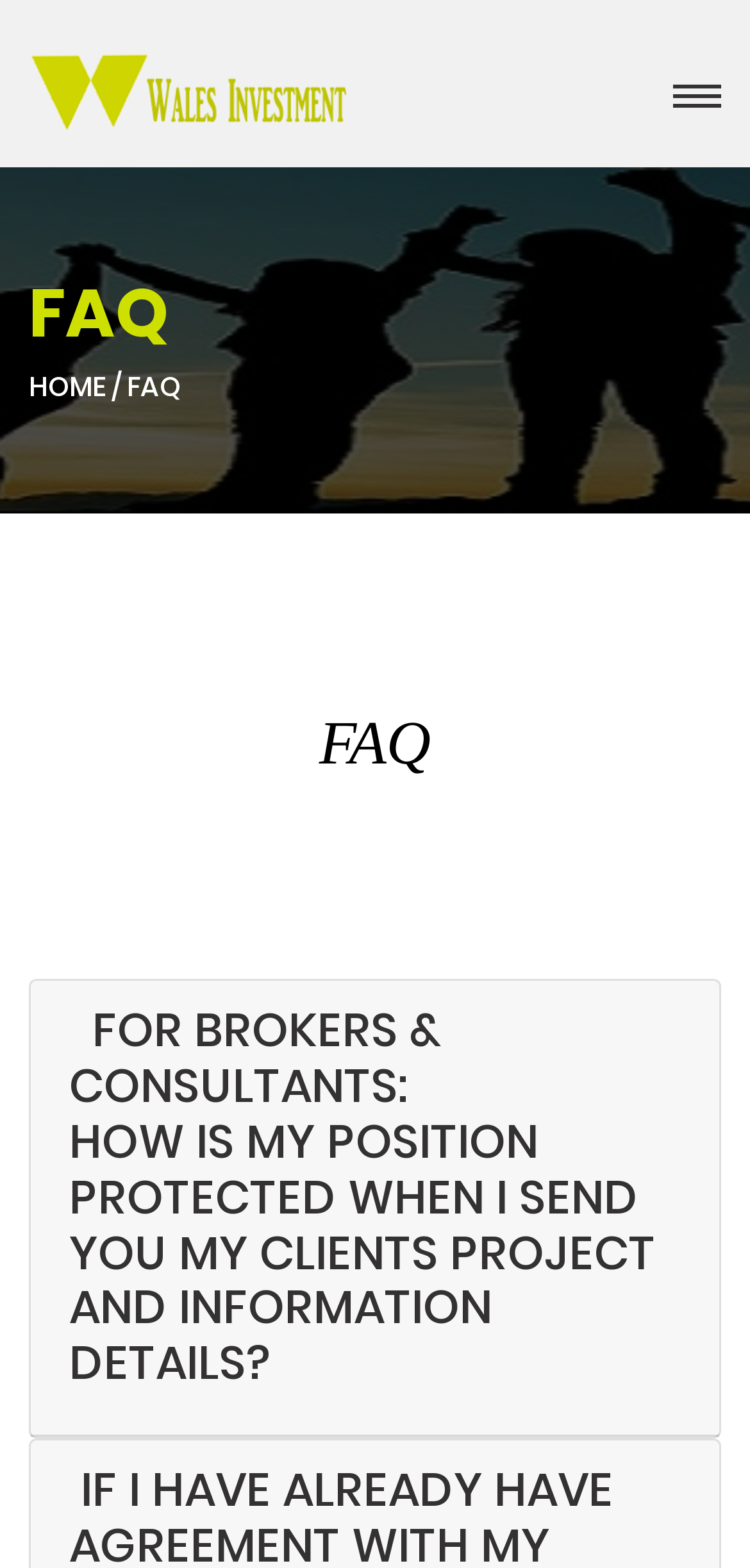What is the topic of the first FAQ tab?
Provide an in-depth and detailed explanation in response to the question.

I found a tab element with the text 'FOR BROKERS & CONSULTANTS: HOW IS MY POSITION PROTECTED WHEN I SEND YOU MY CLIENTS PROJECT AND INFORMATION DETAILS?' which suggests that the topic of the first FAQ tab is related to position protection.